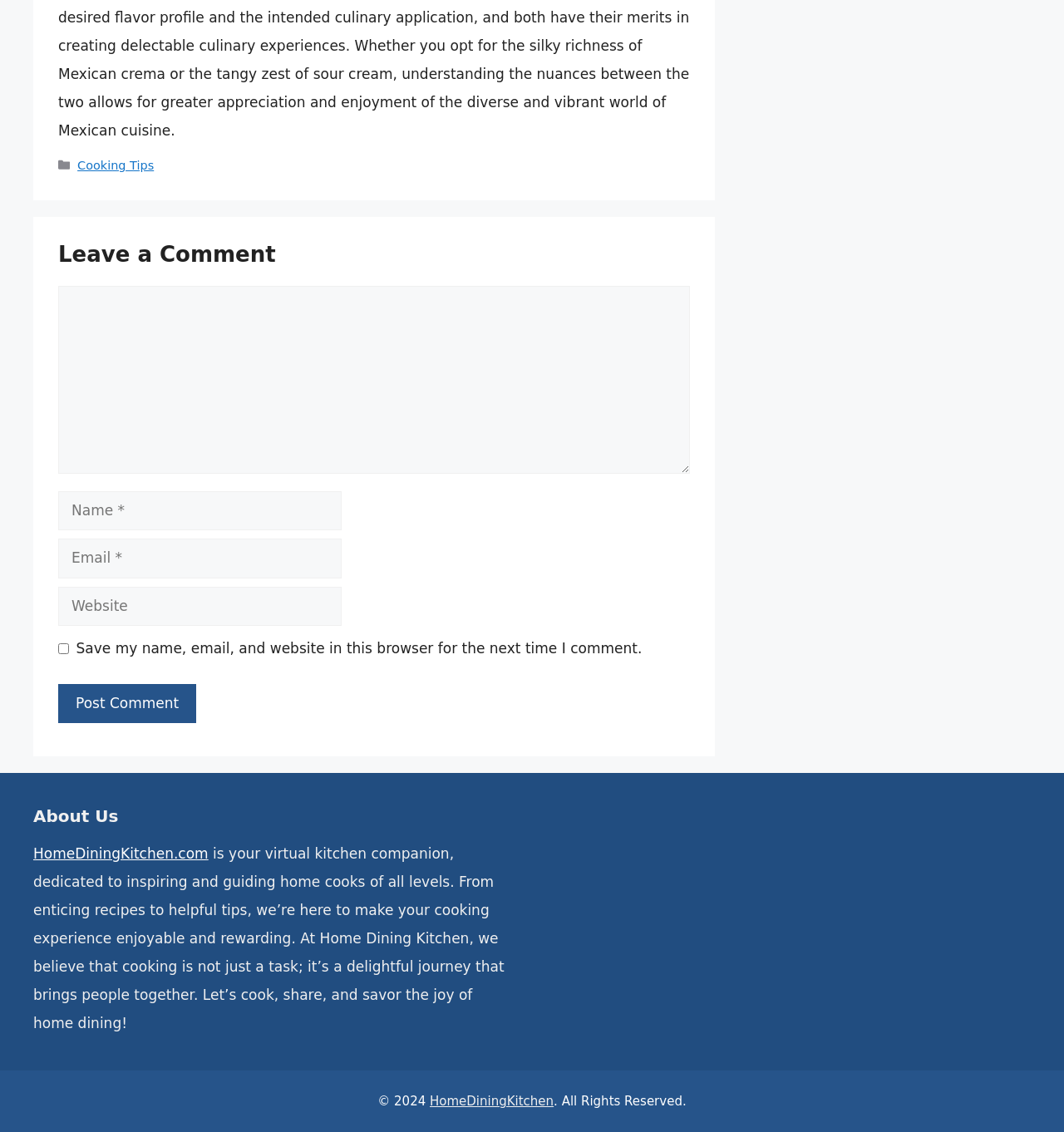Please identify the bounding box coordinates of the clickable area that will allow you to execute the instruction: "Visit the 'HomeDiningKitchen.com' website".

[0.031, 0.747, 0.196, 0.762]